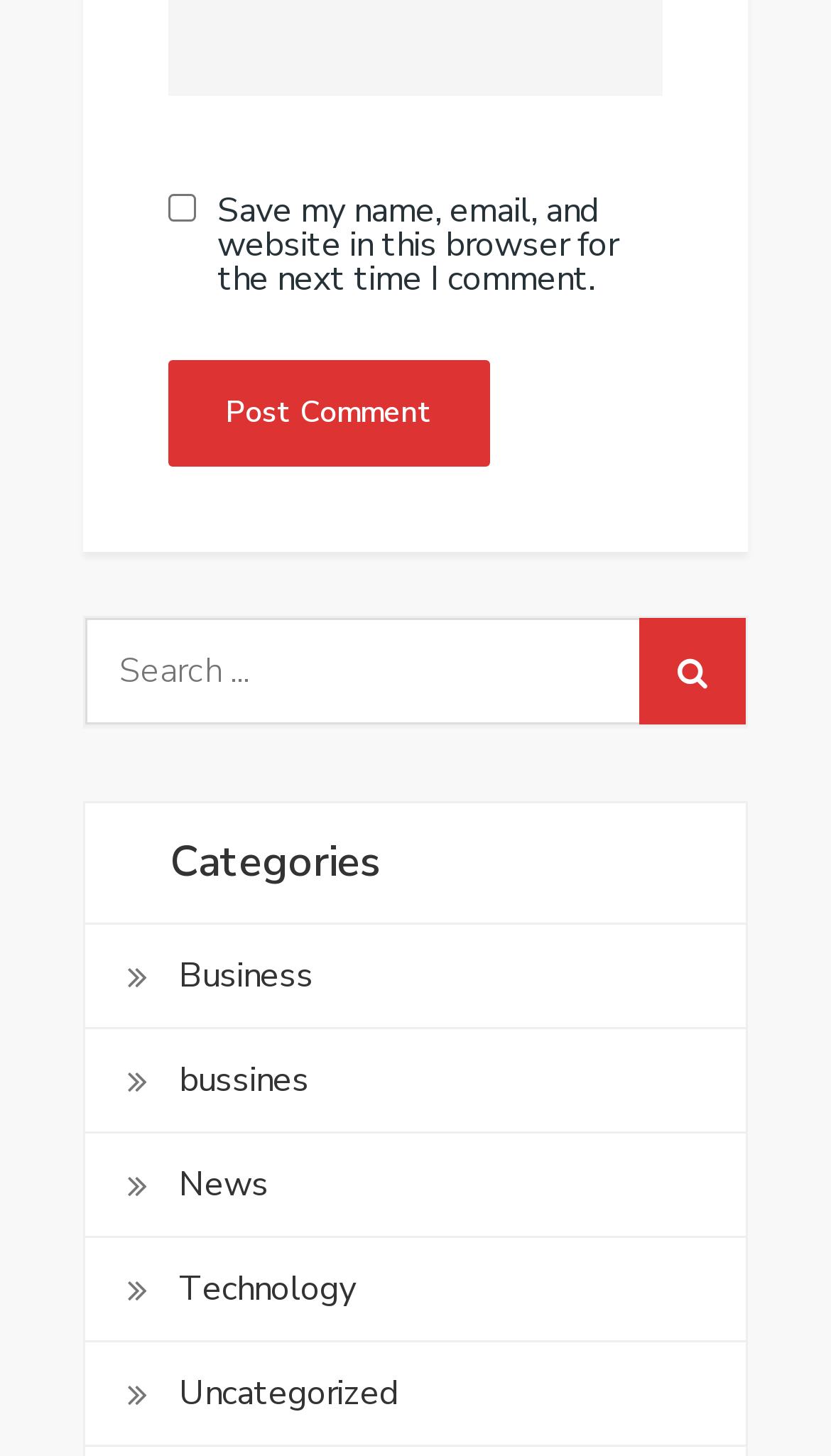Pinpoint the bounding box coordinates of the clickable element to carry out the following instruction: "Visit the Business category."

[0.215, 0.649, 0.377, 0.69]